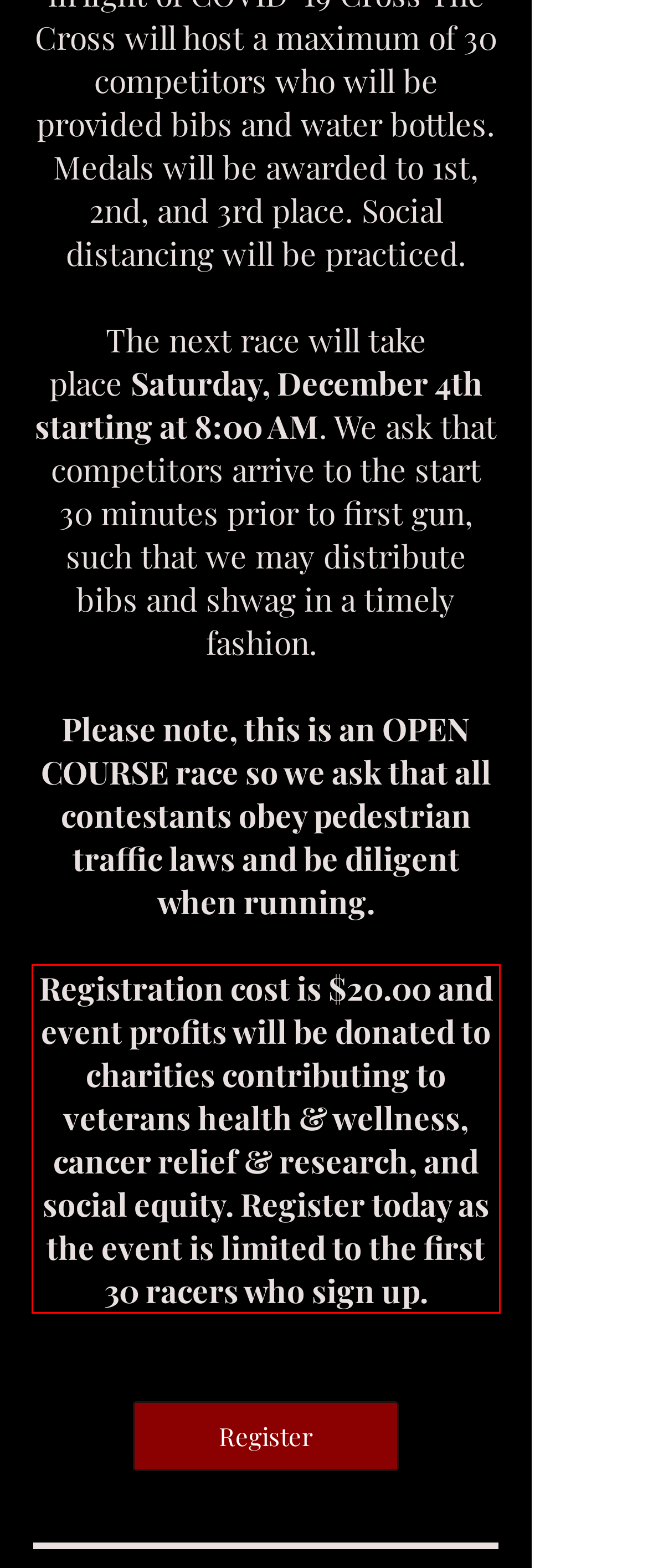From the provided screenshot, extract the text content that is enclosed within the red bounding box.

​Registration cost is $20.00 and event profits will be donated to charities contributing to veterans health & wellness, cancer relief & research, and social equity. Register today as the event is limited to the first 30 racers who sign up.